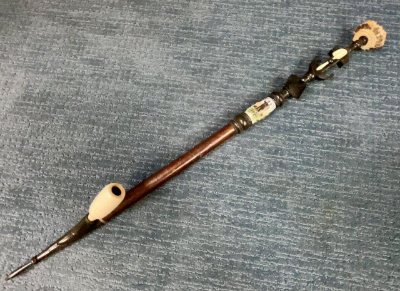What is the length of the pipe?
Answer with a single word or phrase, using the screenshot for reference.

33 inches